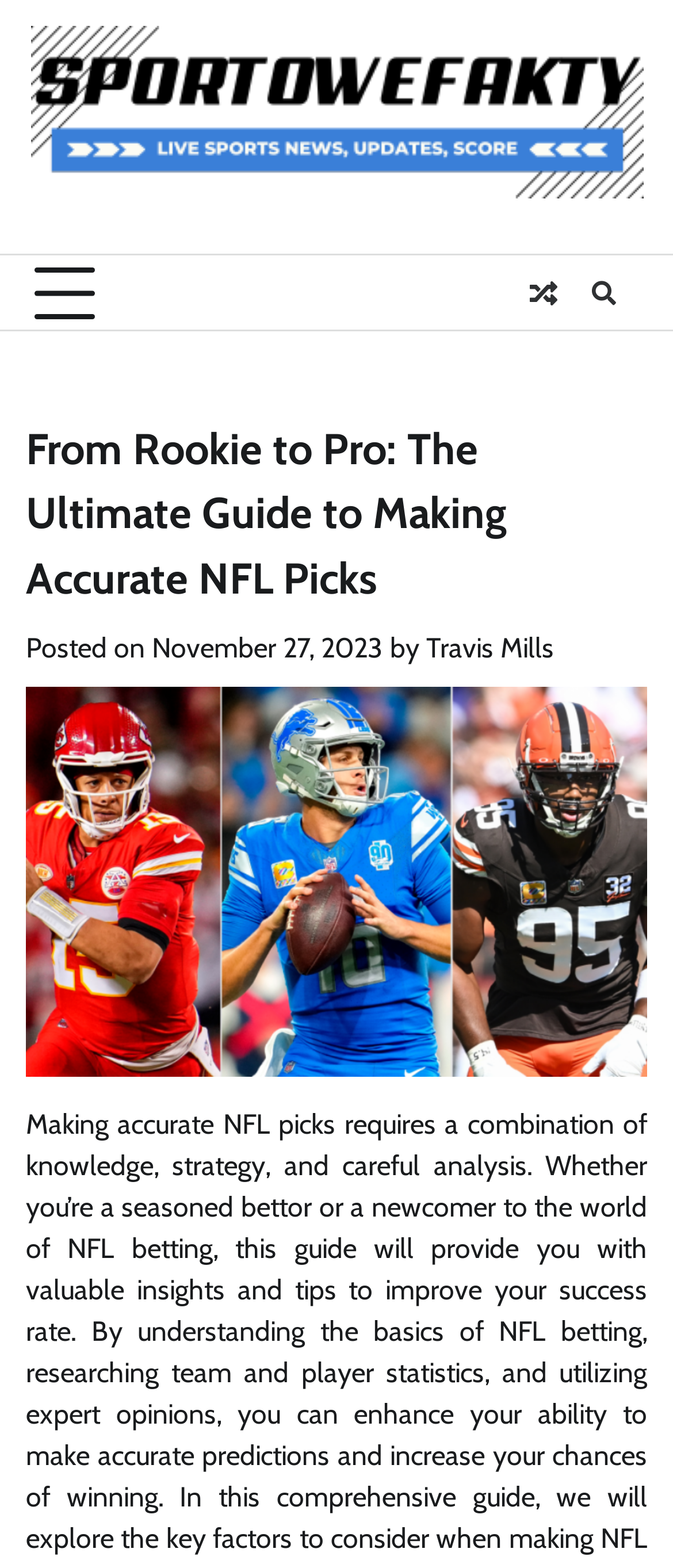What is the position of the button?
Based on the screenshot, provide your answer in one word or phrase.

Top-right